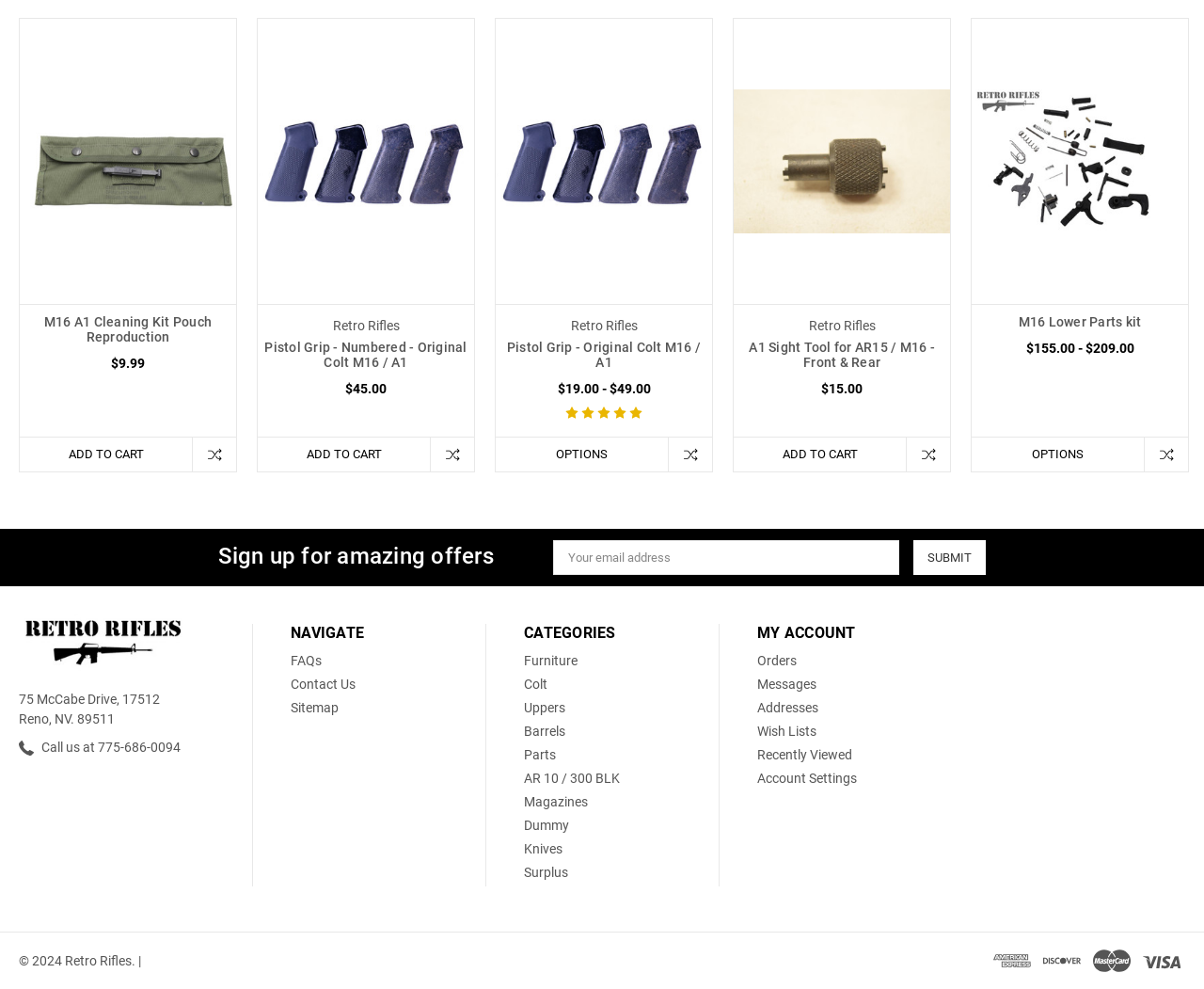What is the function of the button with the text 'SUBMIT'?
Please give a detailed and elaborate answer to the question.

I found the button with the text 'SUBMIT' by looking at the button element with the StaticText 'SUBMIT' located in the group element with the label 'Email Address'. The function of this button is to submit the email address entered in the textbox.